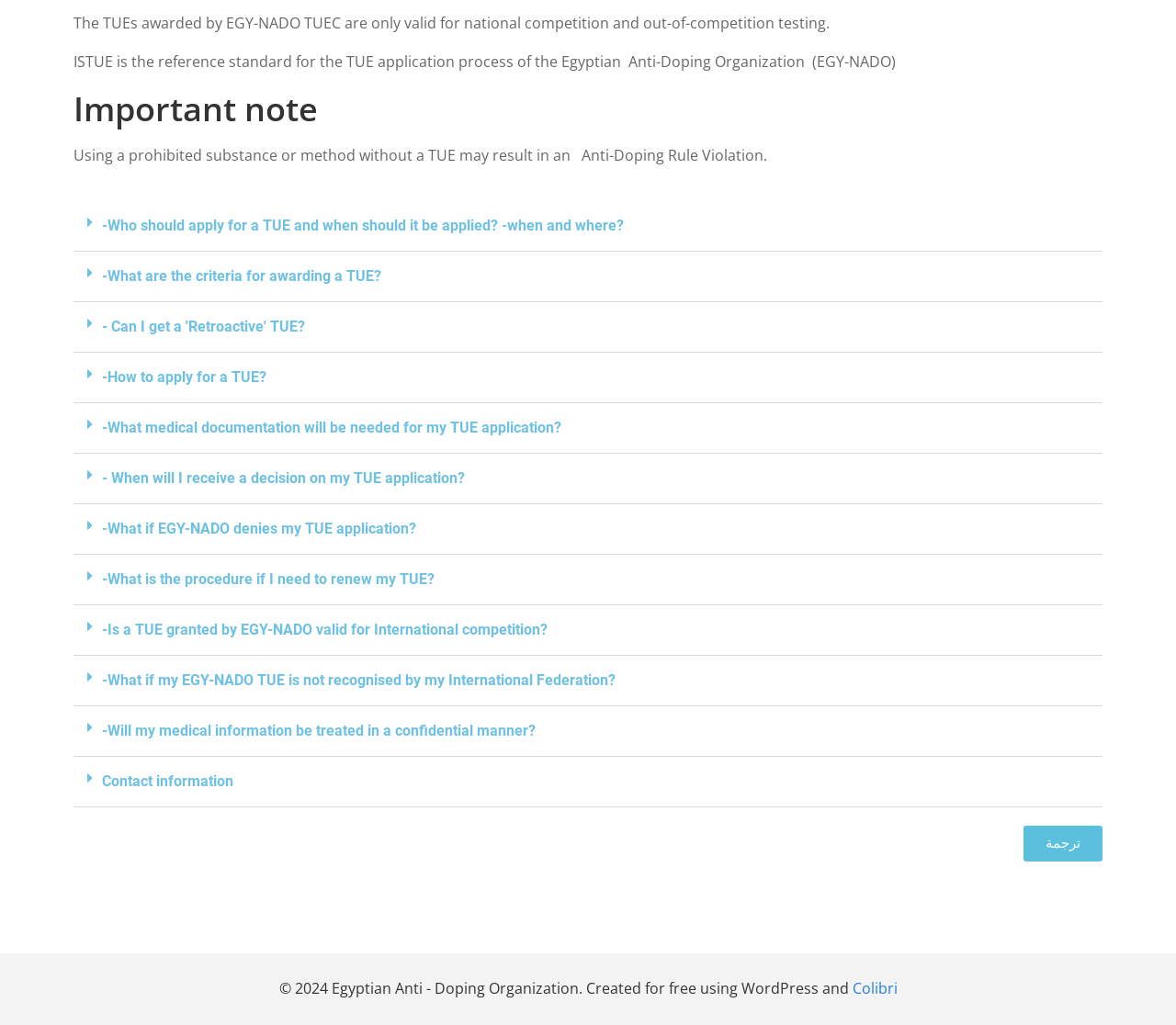Provide a brief response using a word or short phrase to this question:
How many instrumental pieces has the author composed?

Over 6000